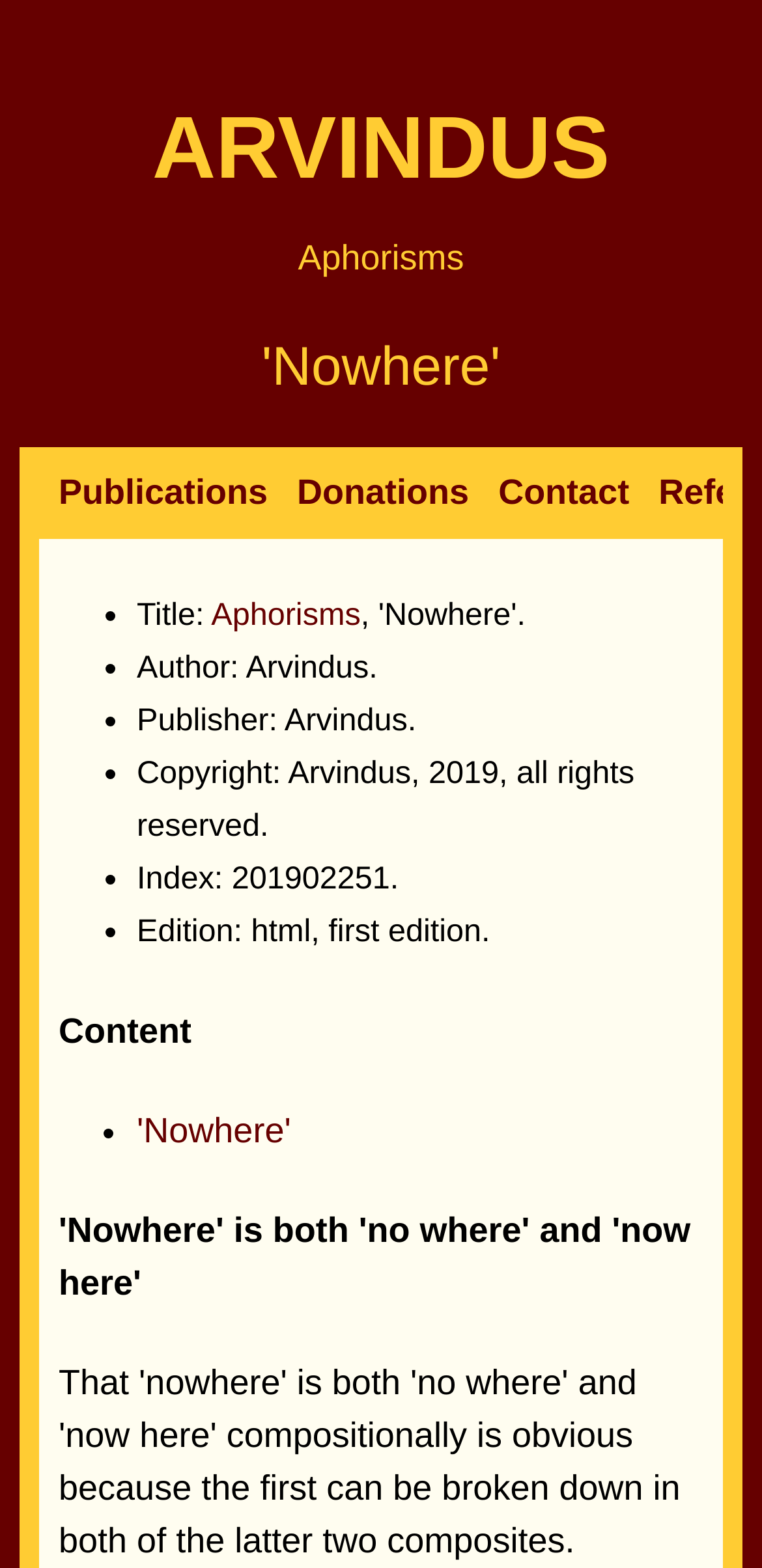Look at the image and answer the question in detail:
What is the author of 'Aphorisms'?

I found the answer by looking at the section that lists the details of 'Aphorisms', where it says 'Author: Arvindus.'